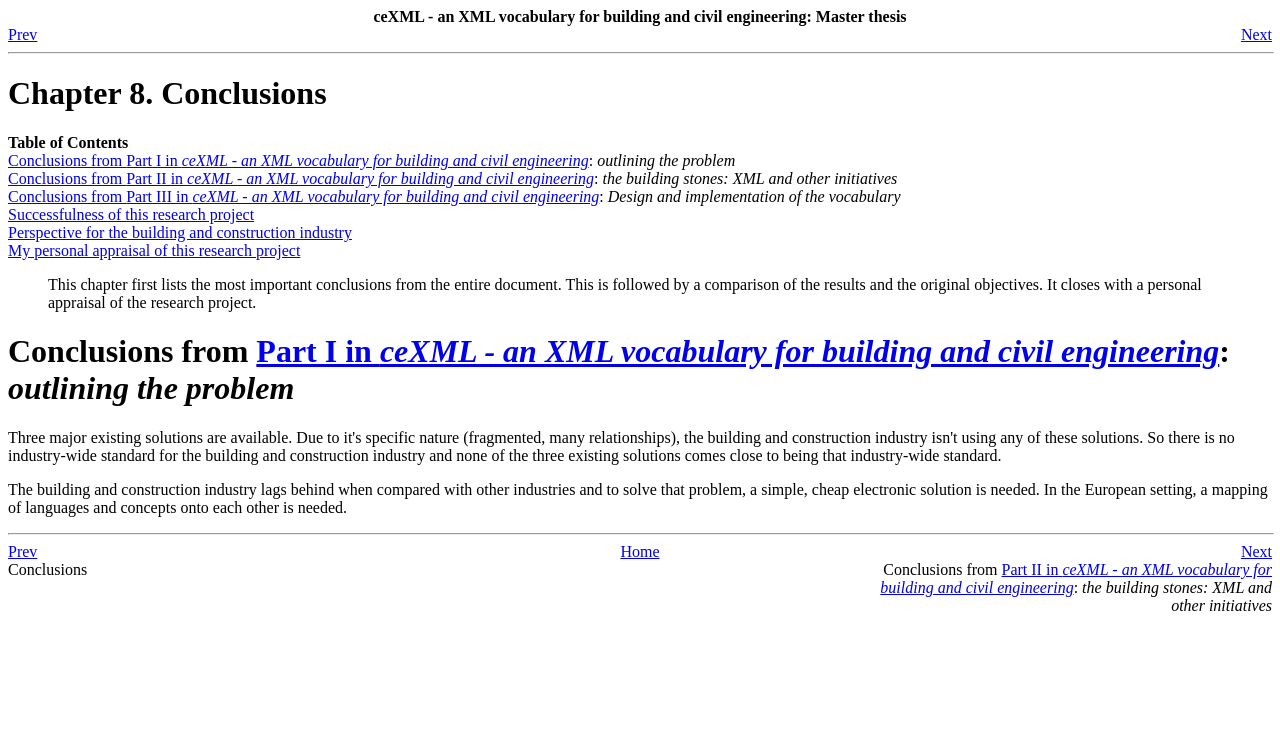Give a one-word or phrase response to the following question: What is the main topic of the blockquote?

Conclusions